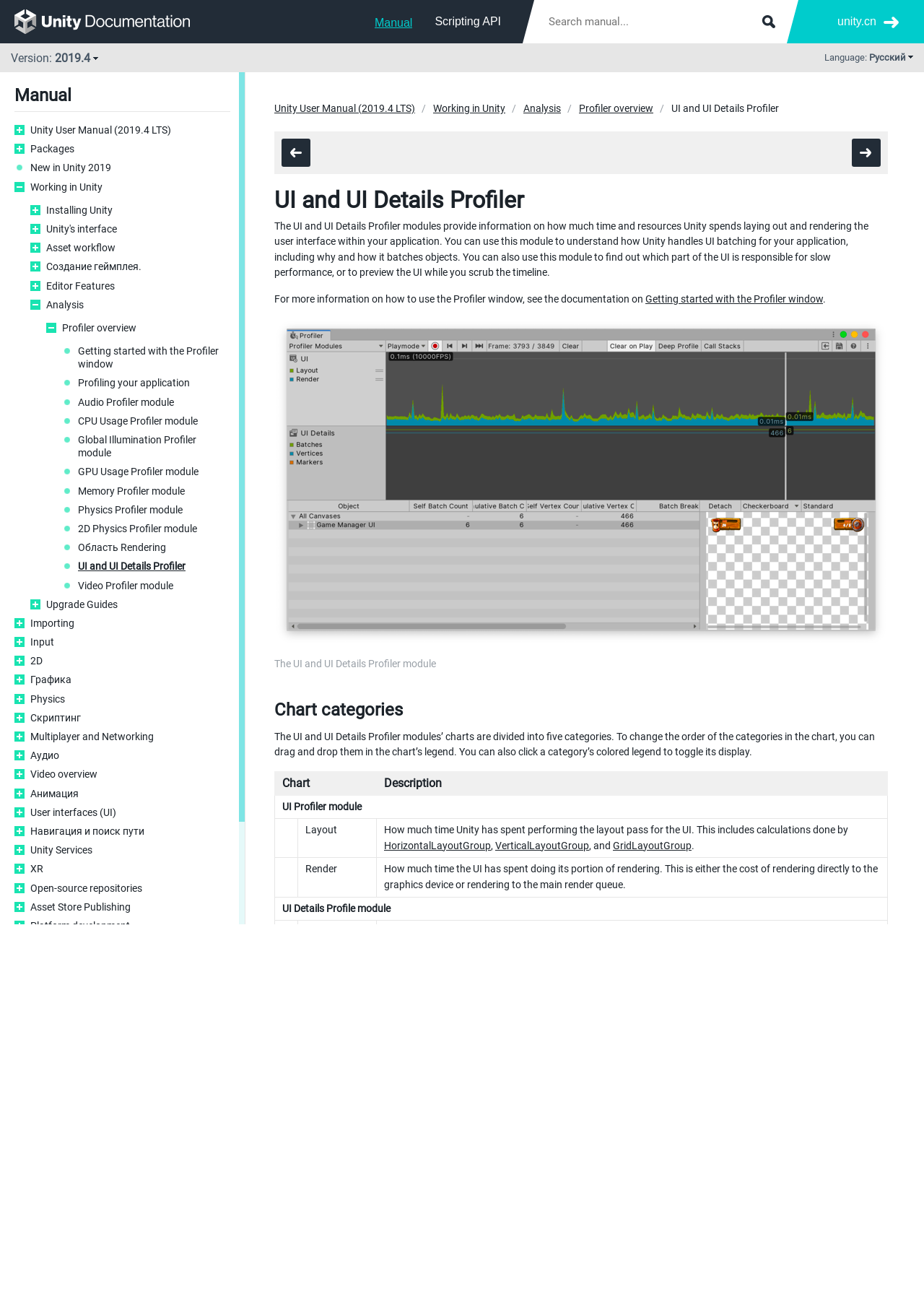Please give the bounding box coordinates of the area that should be clicked to fulfill the following instruction: "Go to UI and UI Details Profiler". The coordinates should be in the format of four float numbers from 0 to 1, i.e., [left, top, right, bottom].

[0.084, 0.428, 0.249, 0.438]